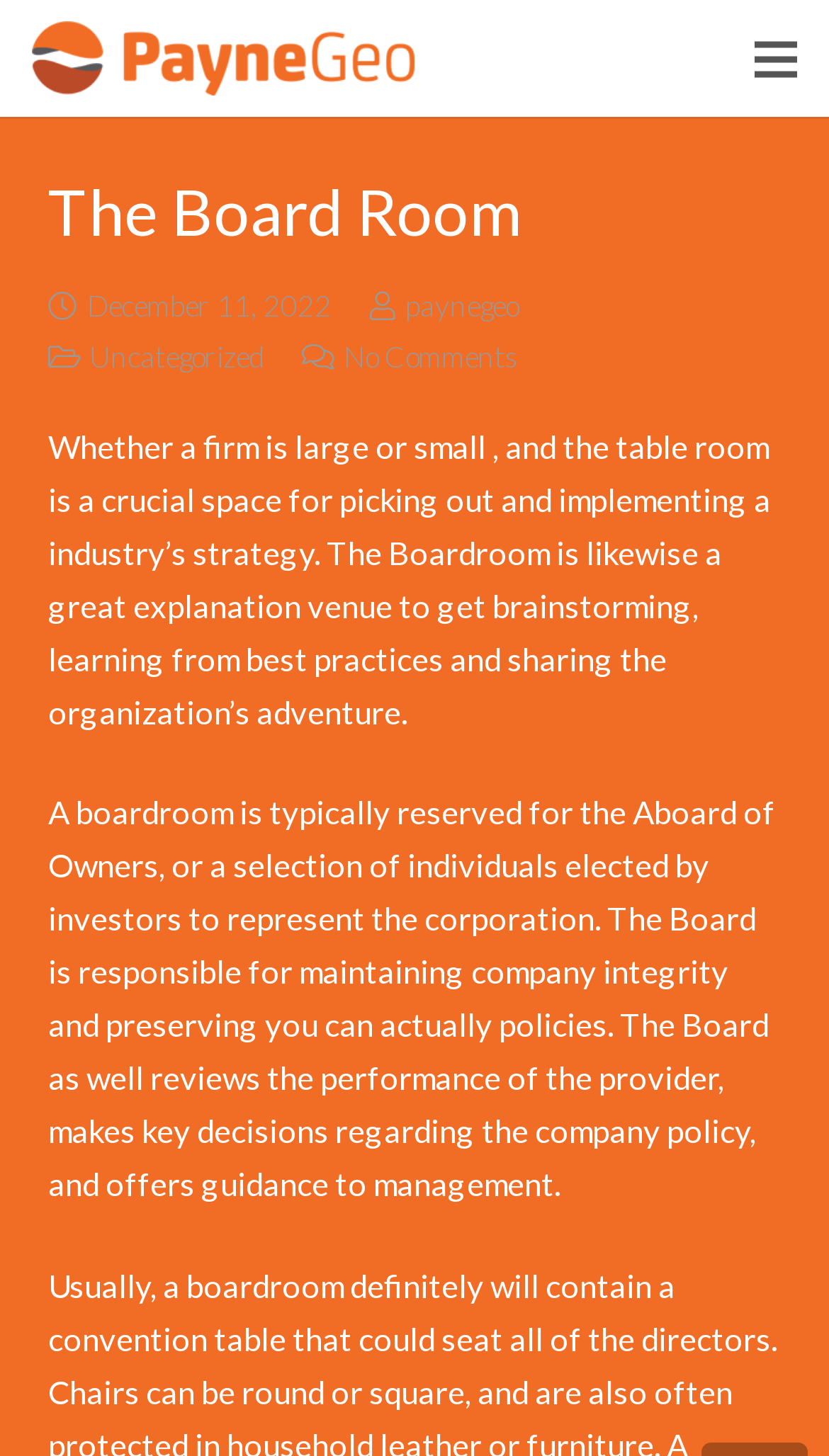Please look at the image and answer the question with a detailed explanation: What is the purpose of a boardroom?

I found the purpose of a boardroom by reading the static text in the article section, which mentions that a boardroom is a crucial space for picking out and implementing a industry's strategy and a great venue to get brainstorming, learning from best practices and sharing the organization's adventure.